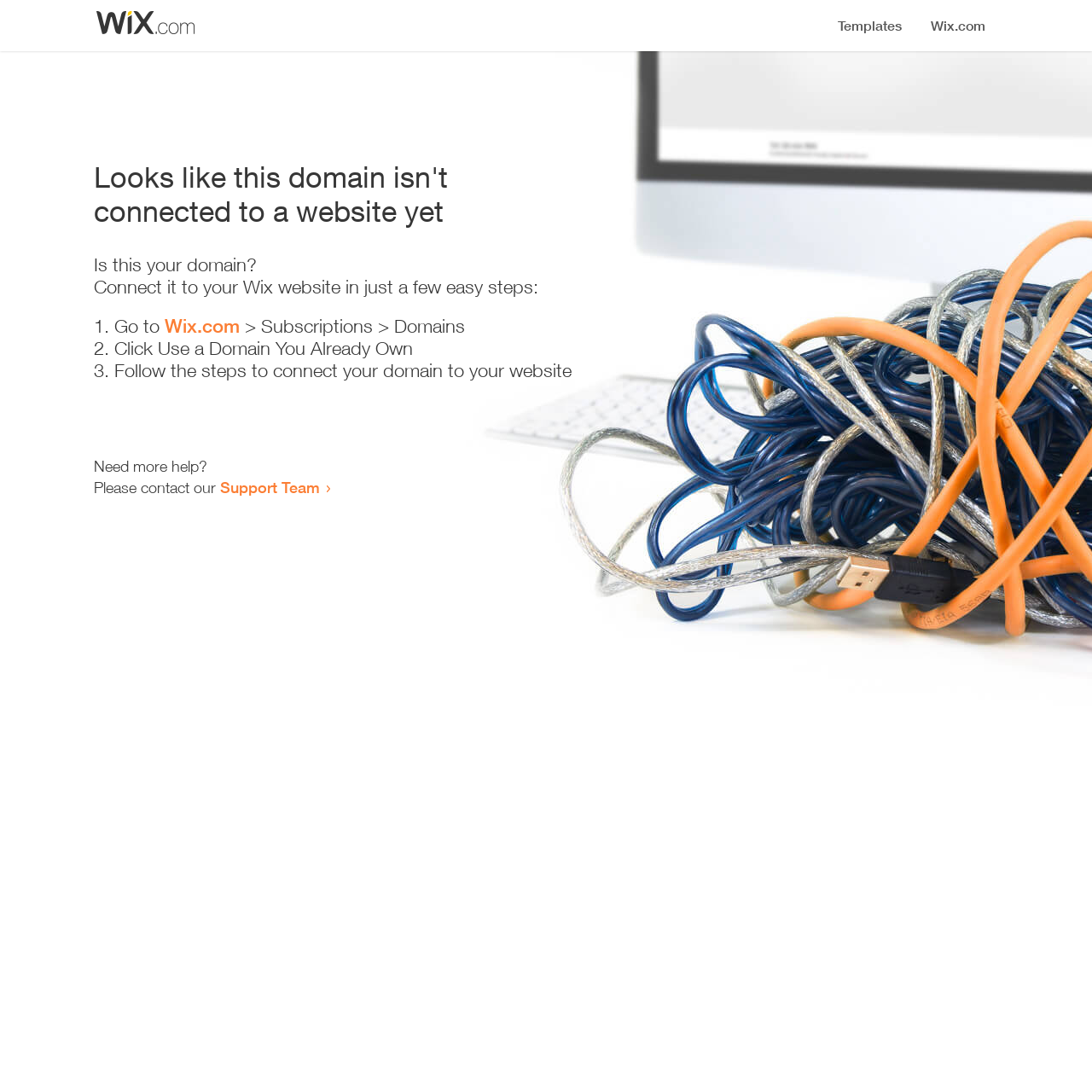Please specify the bounding box coordinates in the format (top-left x, top-left y, bottom-right x, bottom-right y), with all values as floating point numbers between 0 and 1. Identify the bounding box of the UI element described by: Support Team

[0.202, 0.438, 0.293, 0.455]